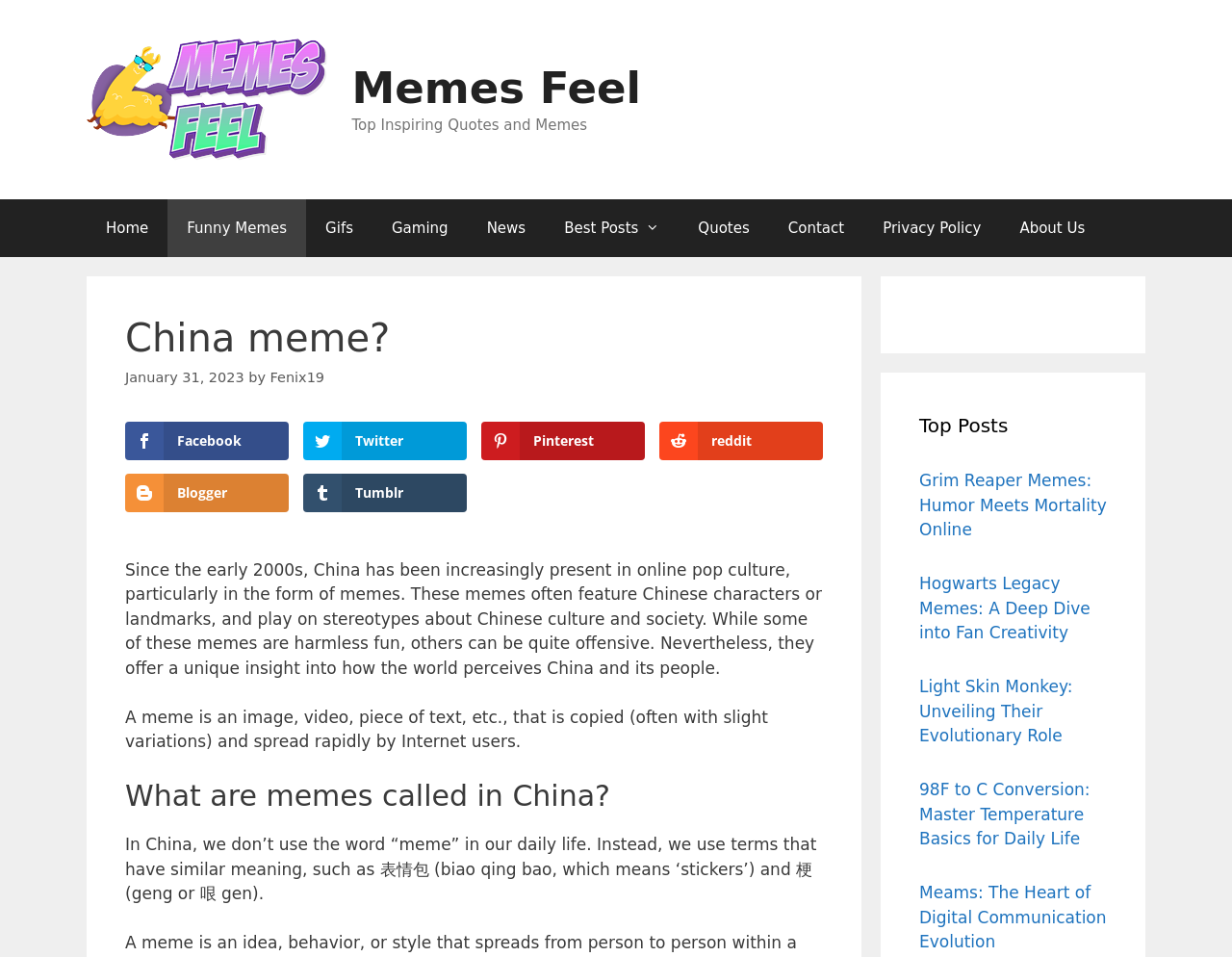Locate the bounding box coordinates of the element I should click to achieve the following instruction: "Click on the 'Pursue Online' link".

None